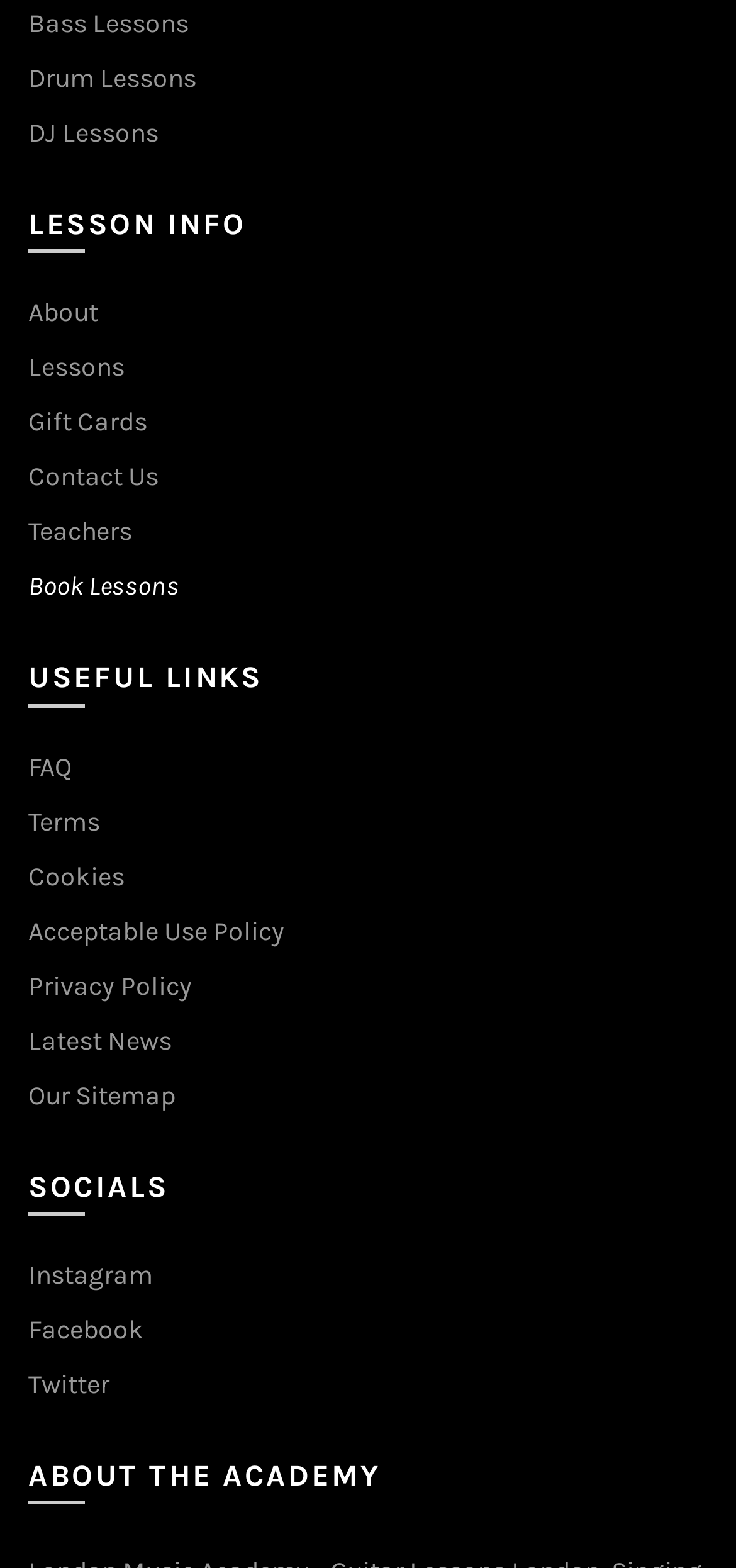Provide your answer to the question using just one word or phrase: How many types of lessons are offered?

3